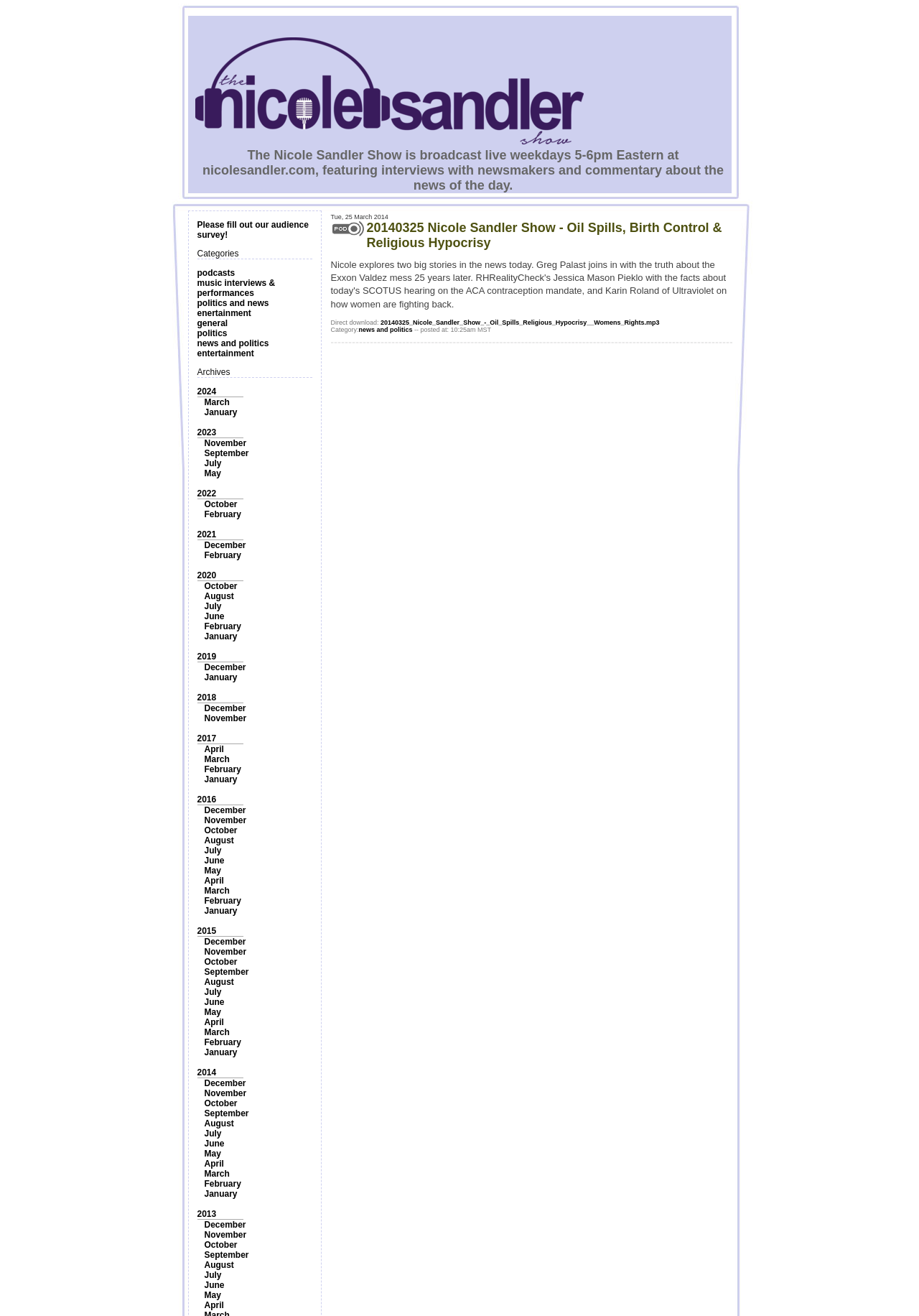Provide a short answer to the following question with just one word or phrase: What categories are available on this webpage?

podcasts, music interviews & performances, politics and news, entertainment, general, politics, news and politics, entertainment